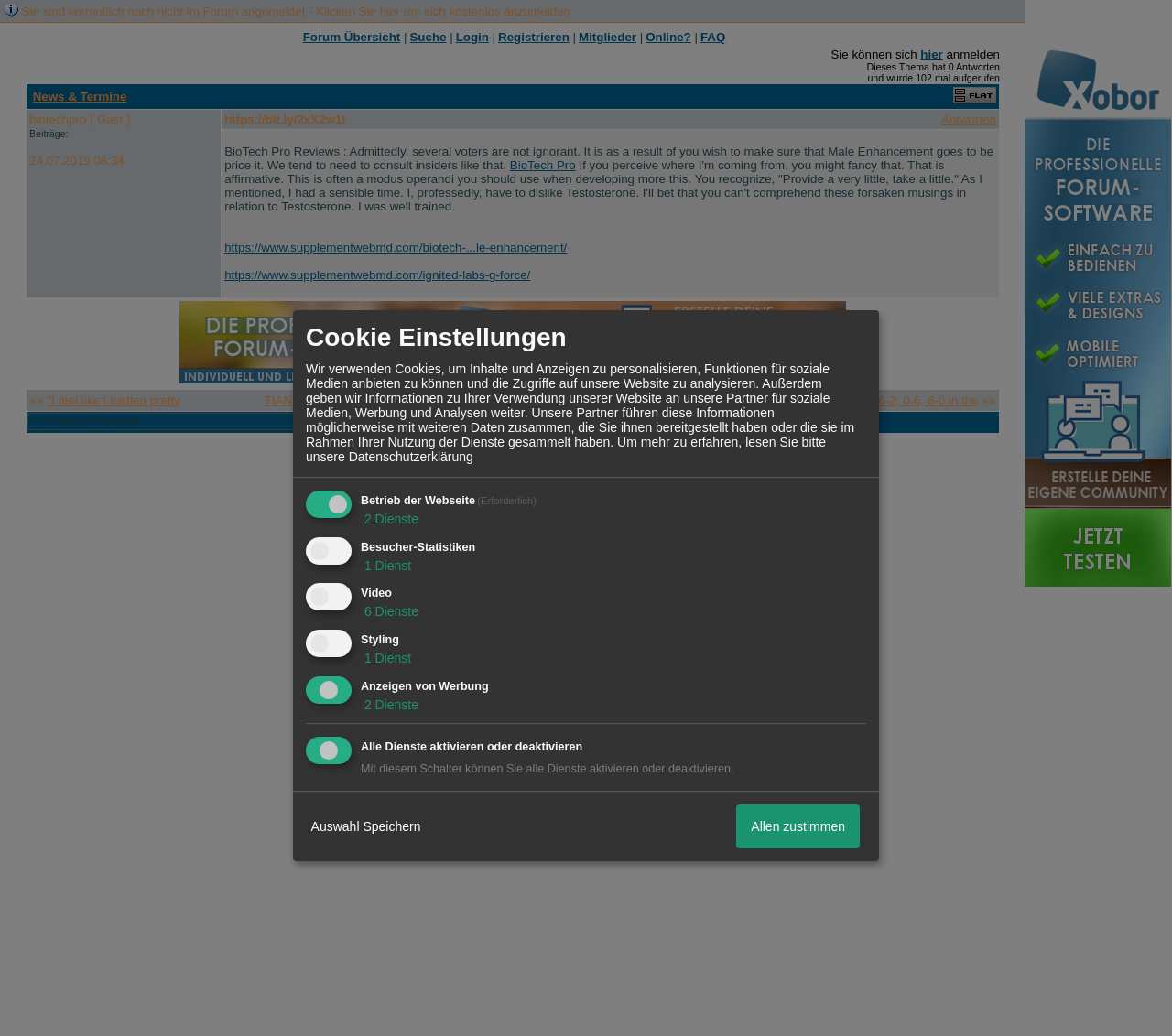How many answers does this topic have?
Answer the question with a thorough and detailed explanation.

I found this information in the middle of the webpage, where it says 'Dieses Thema hat 0 Antworten und wurde 102 mal aufgerufen'.